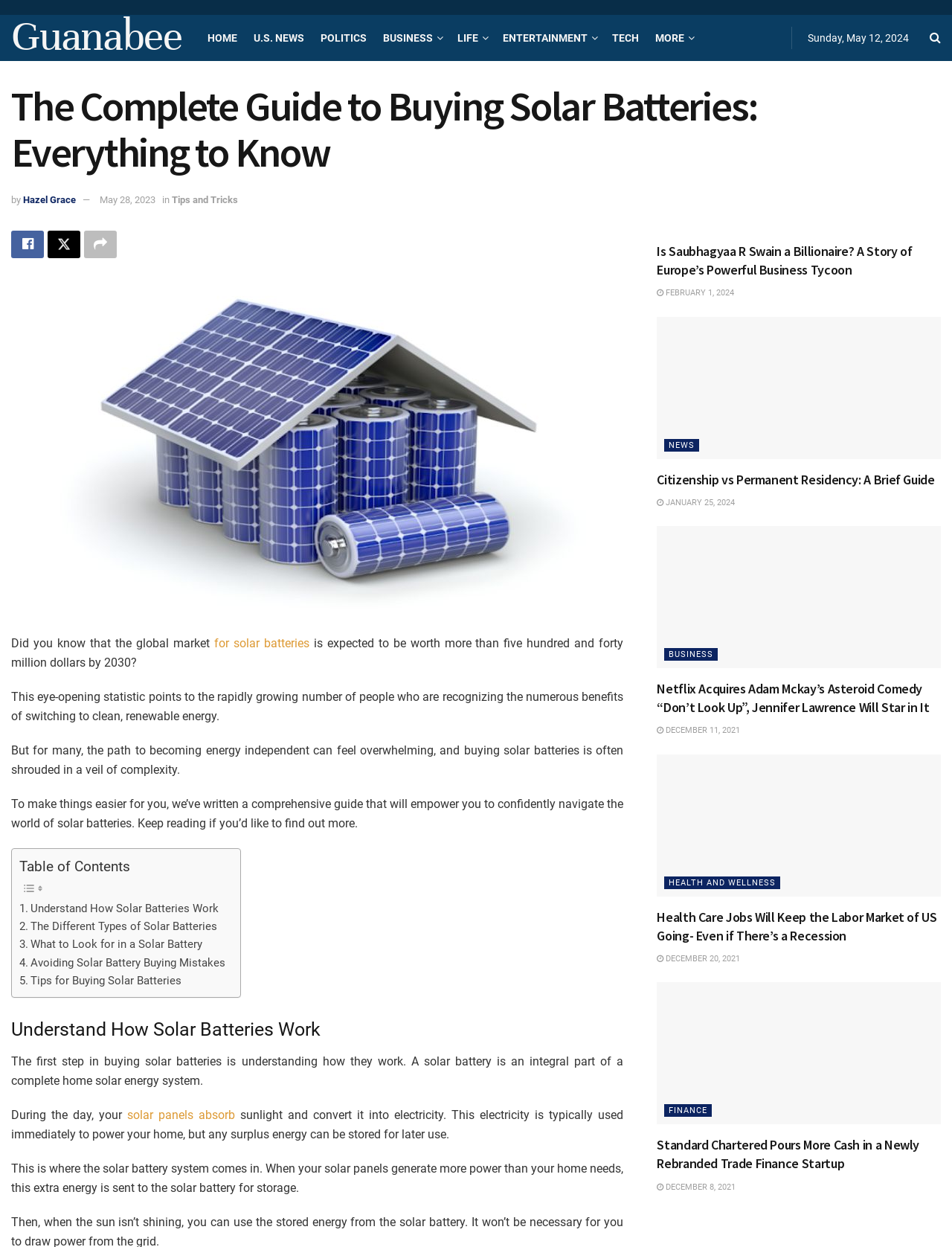Describe the webpage meticulously, covering all significant aspects.

This webpage is a comprehensive guide to buying solar batteries, with a focus on educating readers about the benefits and complexities of switching to clean, renewable energy. At the top of the page, there is a navigation menu with links to various sections, including "HOME", "U.S. NEWS", "POLITICS", "BUSINESS", "LIFE", "ENTERTAINMENT", "TECH", and "MORE". 

Below the navigation menu, there is a heading that reads "The Complete Guide to Buying Solar Batteries: Everything to Know". This is followed by a brief introduction to the topic, which includes a statistic about the growing market for solar batteries and an overview of the guide's purpose.

The main content of the page is divided into sections, each with a heading and a brief description. The sections include "Understand How Solar Batteries Work", "The Different Types of Solar Batteries", "What to Look for in a Solar Battery", "Avoiding Solar Battery Buying Mistakes", and "Tips for Buying Solar Batteries". 

To the right of the main content, there is a table of contents with links to each section. There are also several images and icons scattered throughout the page, including a small image next to the table of contents and various icons next to the links in the navigation menu.

At the bottom of the page, there are several news articles from various categories, including "BUSINESS", "NEWS", and "HEALTH AND WELLNESS". Each article has a heading, a brief summary, and a link to read more. The articles are arranged in a grid layout, with three columns and multiple rows.